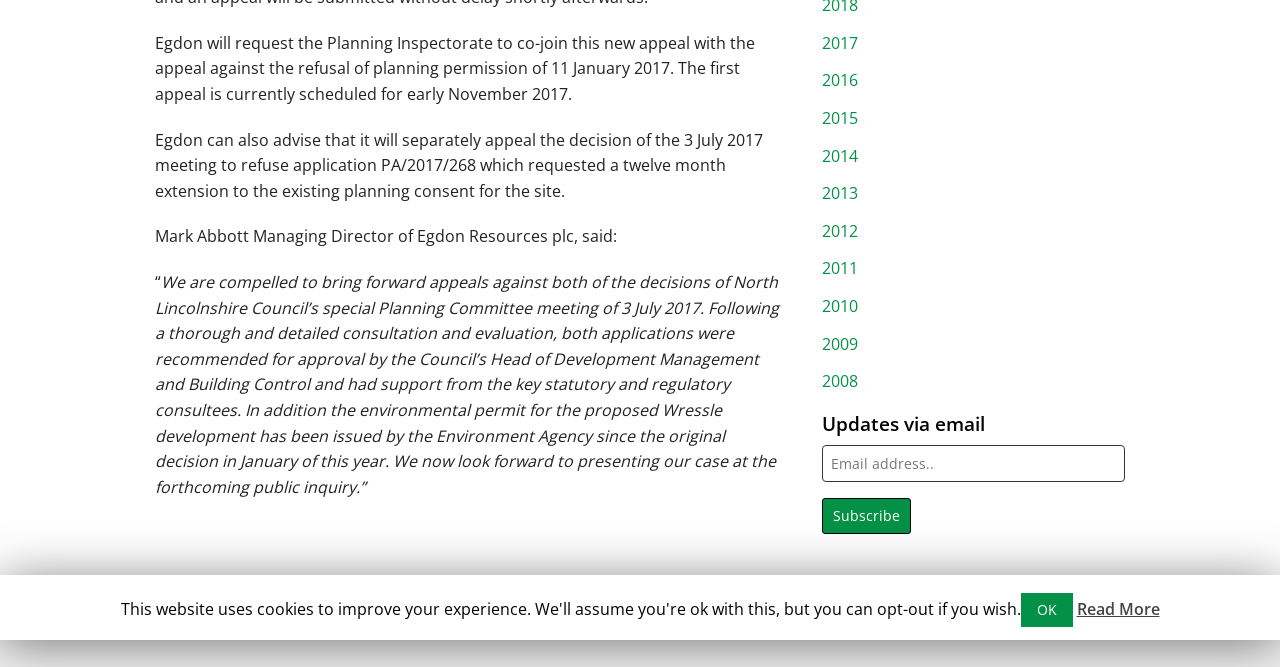Determine the bounding box for the UI element described here: "name="email" placeholder="Email address.."".

[0.642, 0.668, 0.879, 0.723]